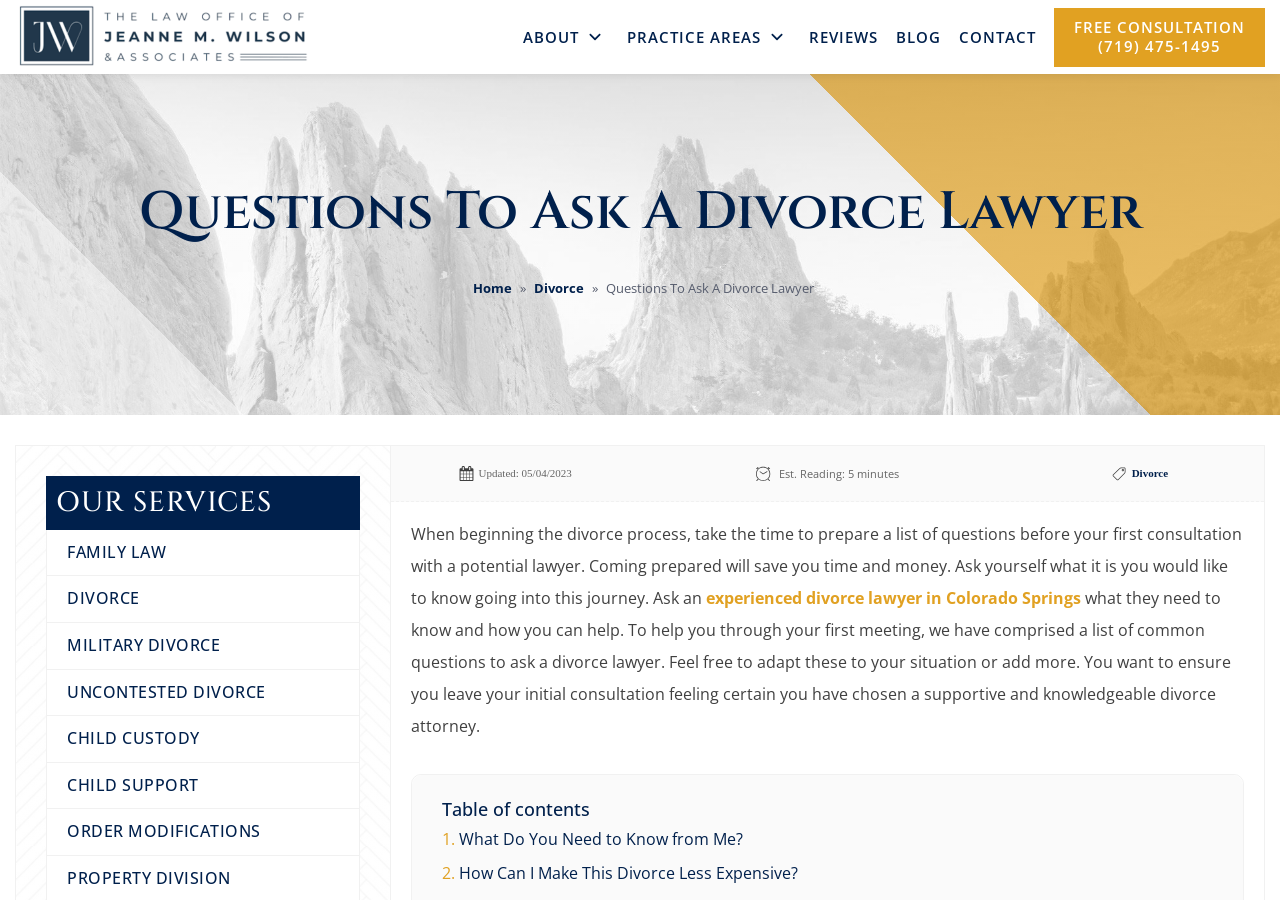Can you extract the primary headline text from the webpage?

Questions To Ask A Divorce Lawyer